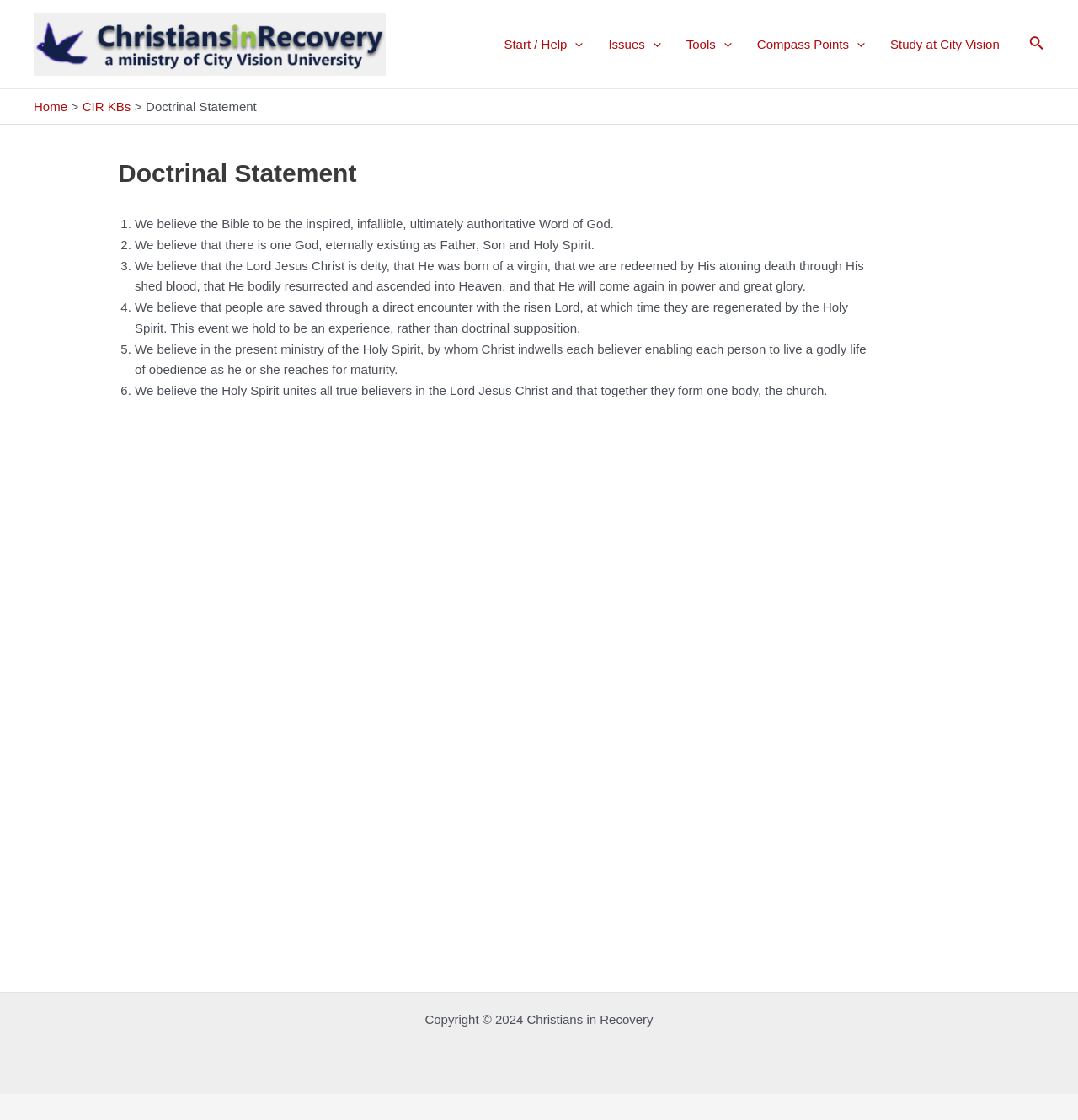Determine the bounding box coordinates of the clickable region to execute the instruction: "Click the Study at City Vision link". The coordinates should be four float numbers between 0 and 1, denoted as [left, top, right, bottom].

[0.814, 0.013, 0.939, 0.066]